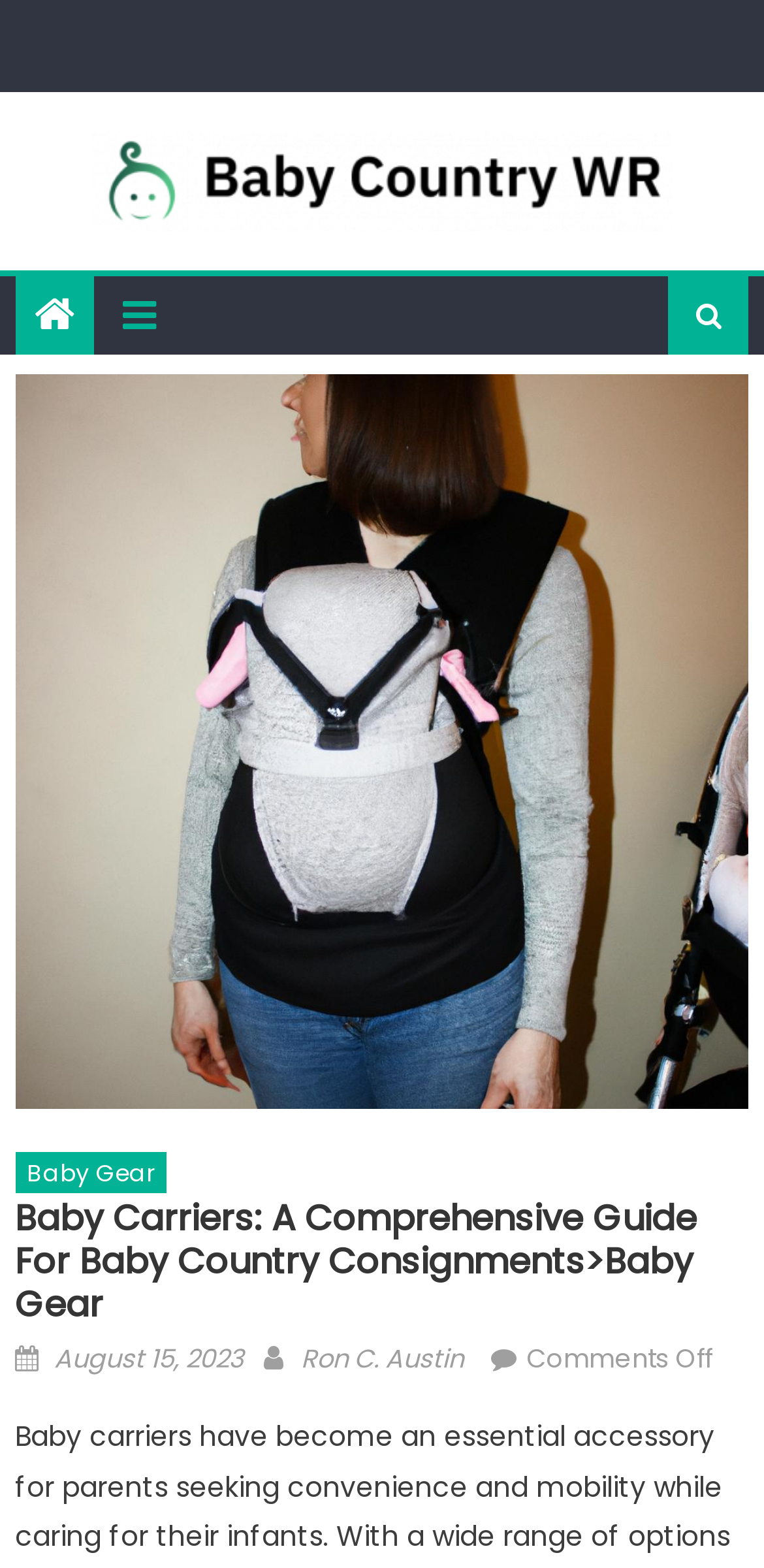Identify the bounding box for the UI element described as: "Search Lafayette.edu". The coordinates should be four float numbers between 0 and 1, i.e., [left, top, right, bottom].

None